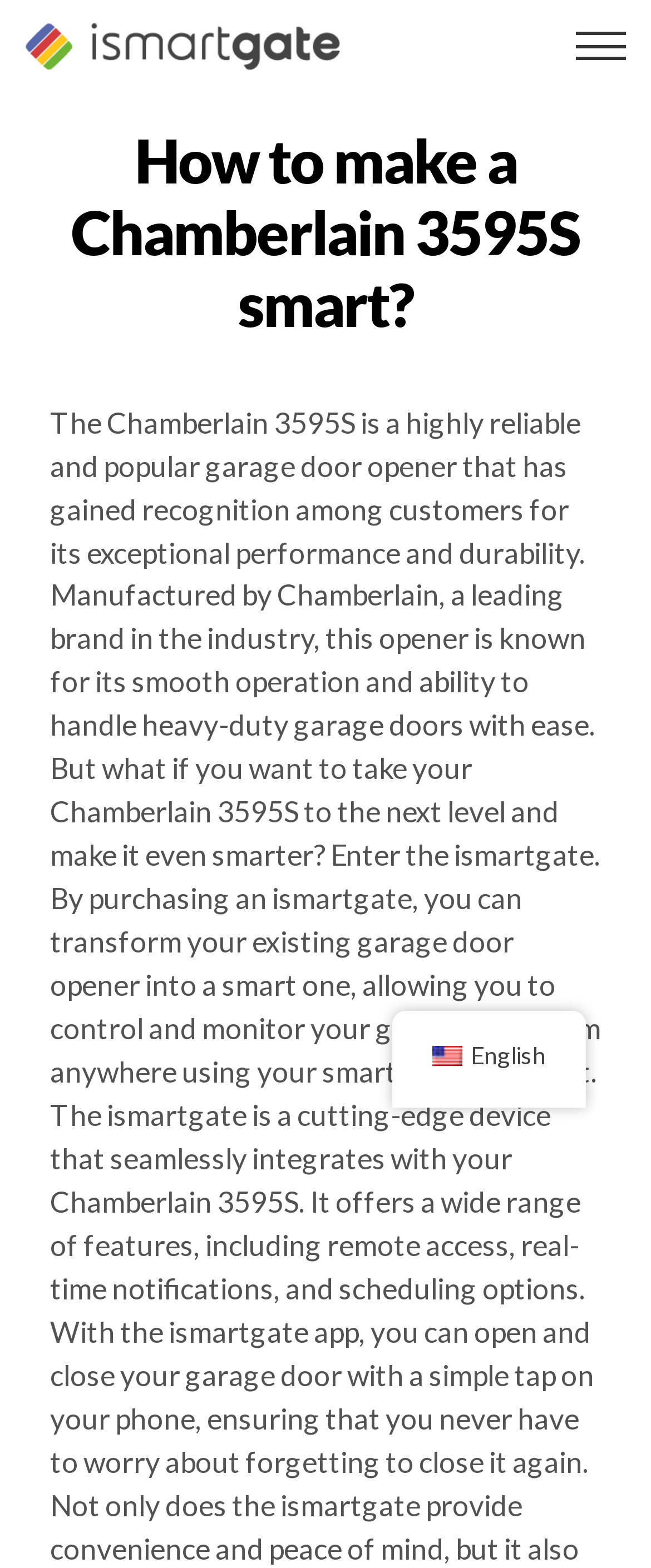What can be controlled remotely with the ismartgate app?
Based on the image, provide a one-word or brief-phrase response.

Garage door